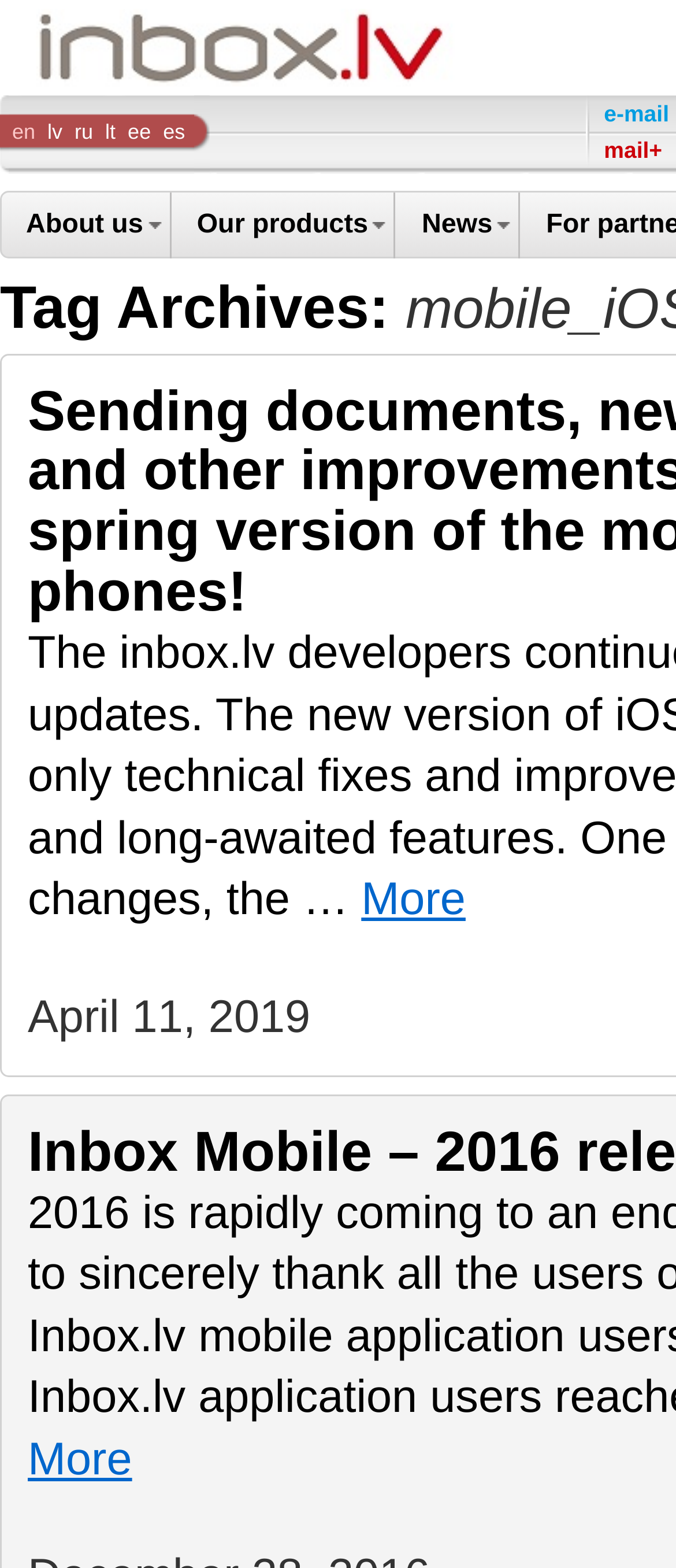Find the bounding box coordinates of the area to click in order to follow the instruction: "read news".

[0.585, 0.123, 0.767, 0.165]